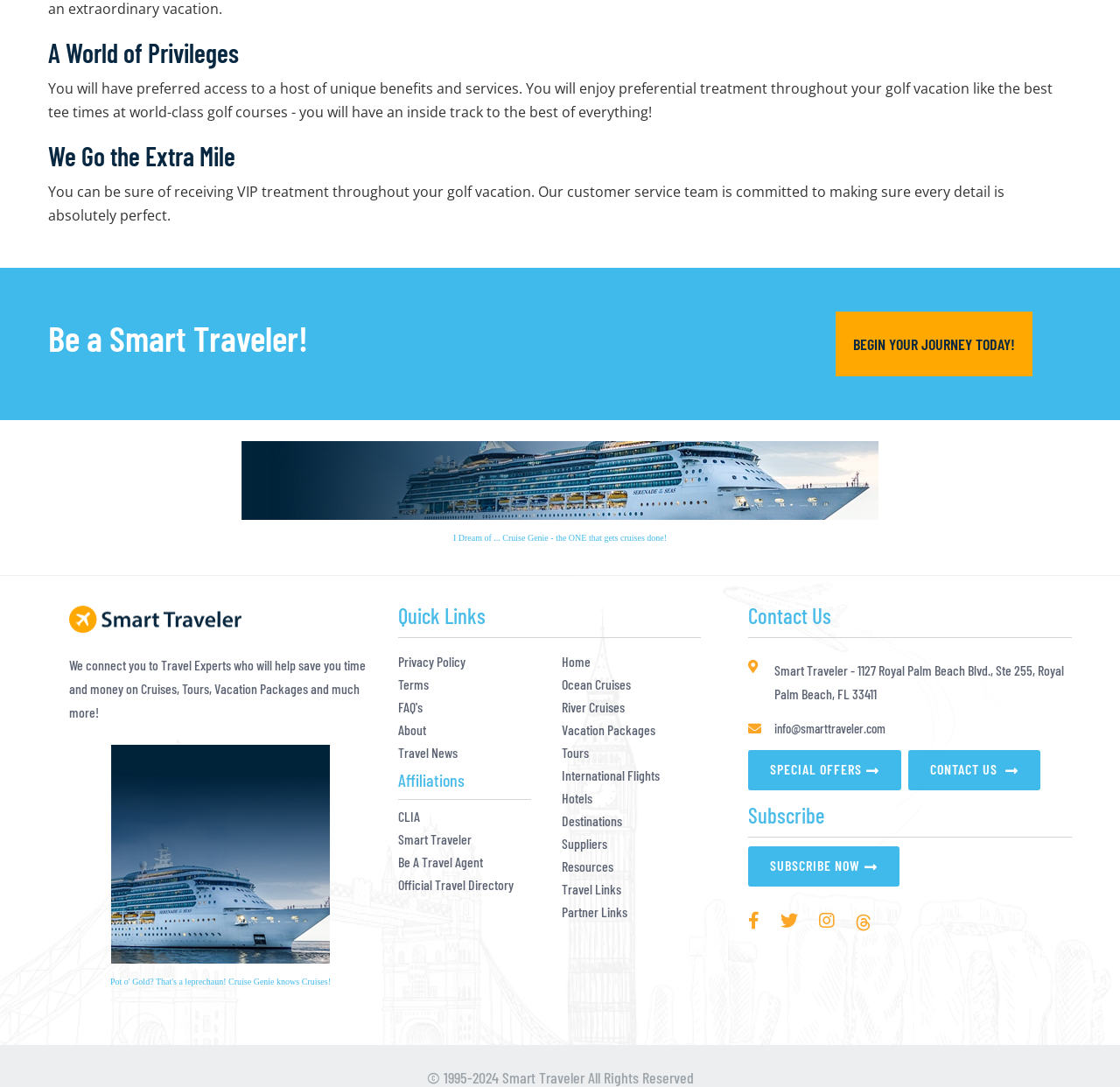What types of vacation packages are offered?
Please utilize the information in the image to give a detailed response to the question.

The webpage mentions 'Cruise Genie knows Cruises!' and provides links to 'Ocean Cruises', 'River Cruises', 'Vacation Packages', and 'Tours', which suggests that Smart Traveler offers various types of vacation packages.